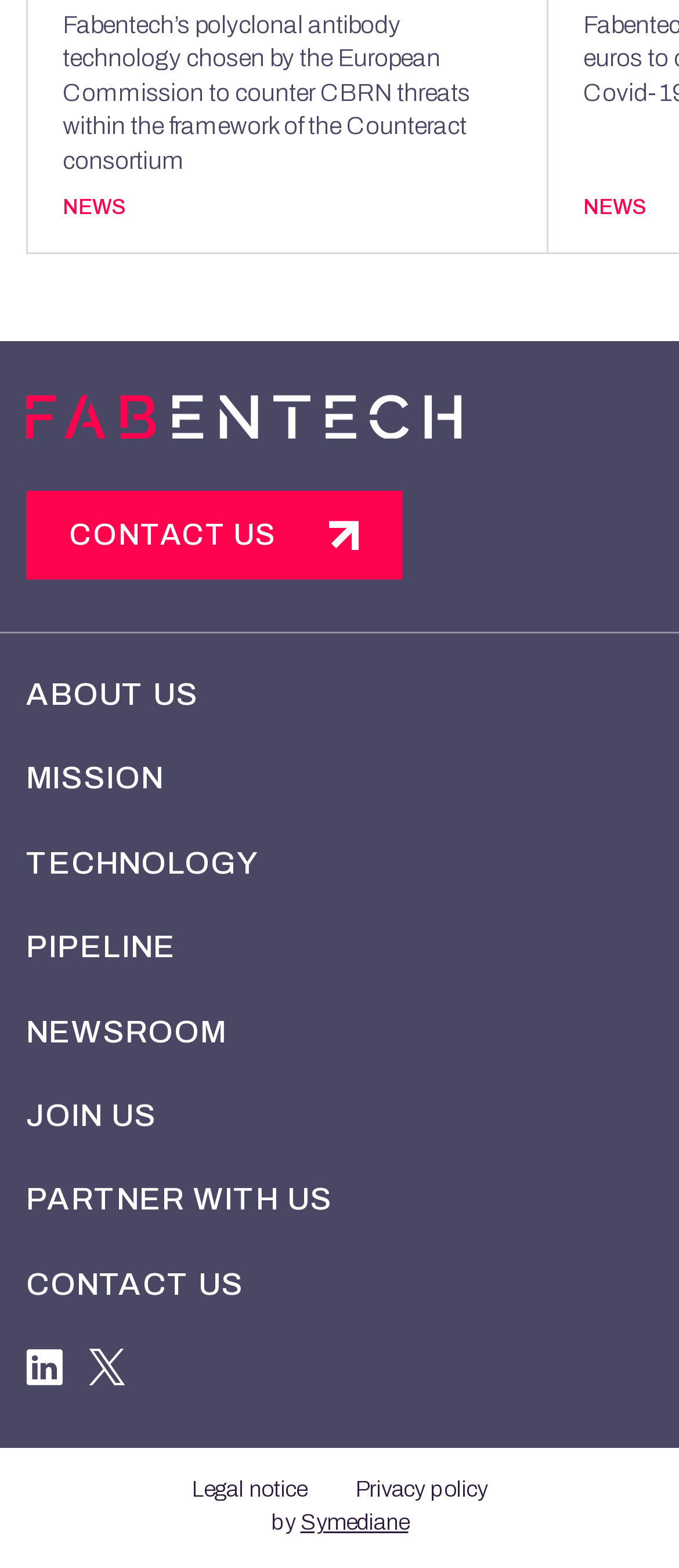Answer the question briefly using a single word or phrase: 
How many links are there in the main menu?

11